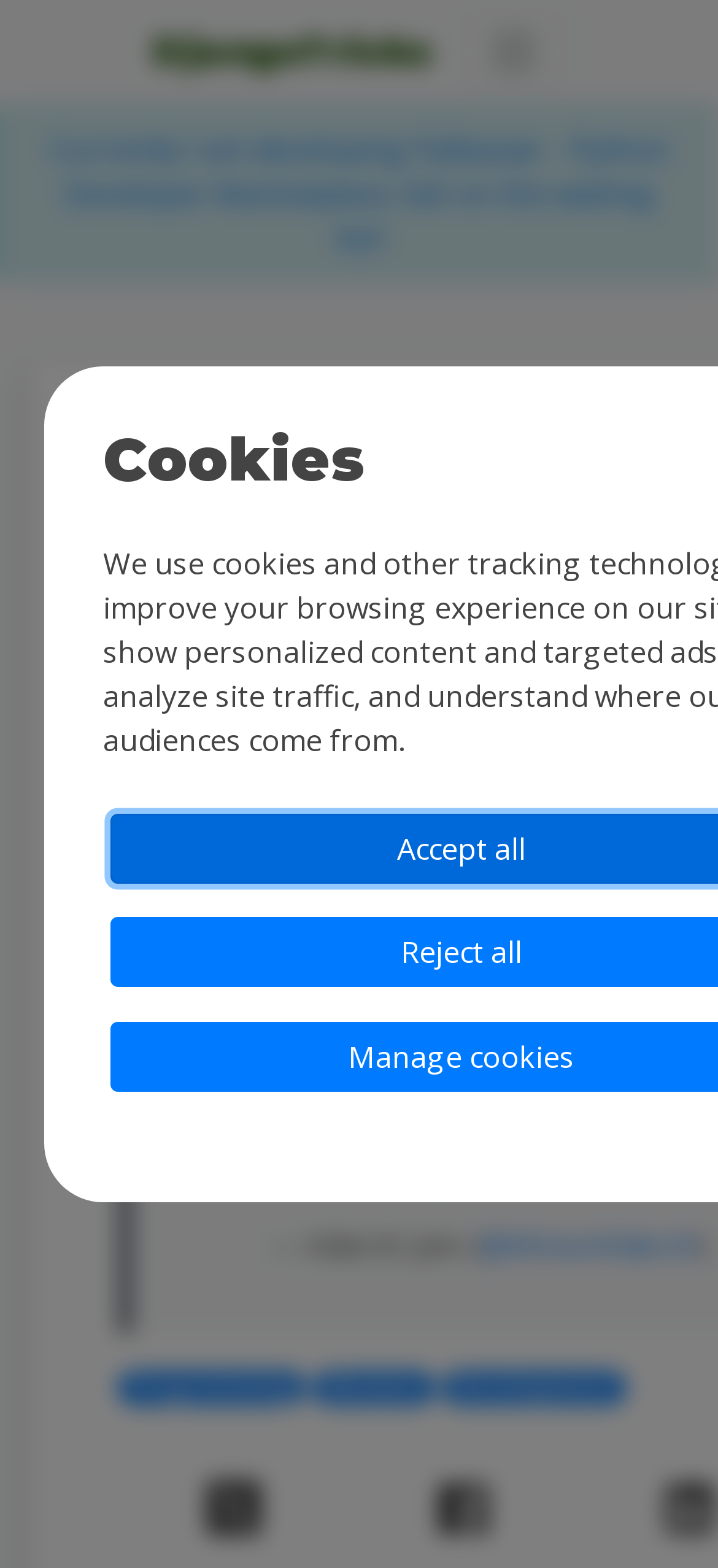Highlight the bounding box coordinates of the element that should be clicked to carry out the following instruction: "Share on Facebook". The coordinates must be given as four float numbers ranging from 0 to 1, i.e., [left, top, right, bottom].

[0.61, 0.956, 0.679, 0.982]